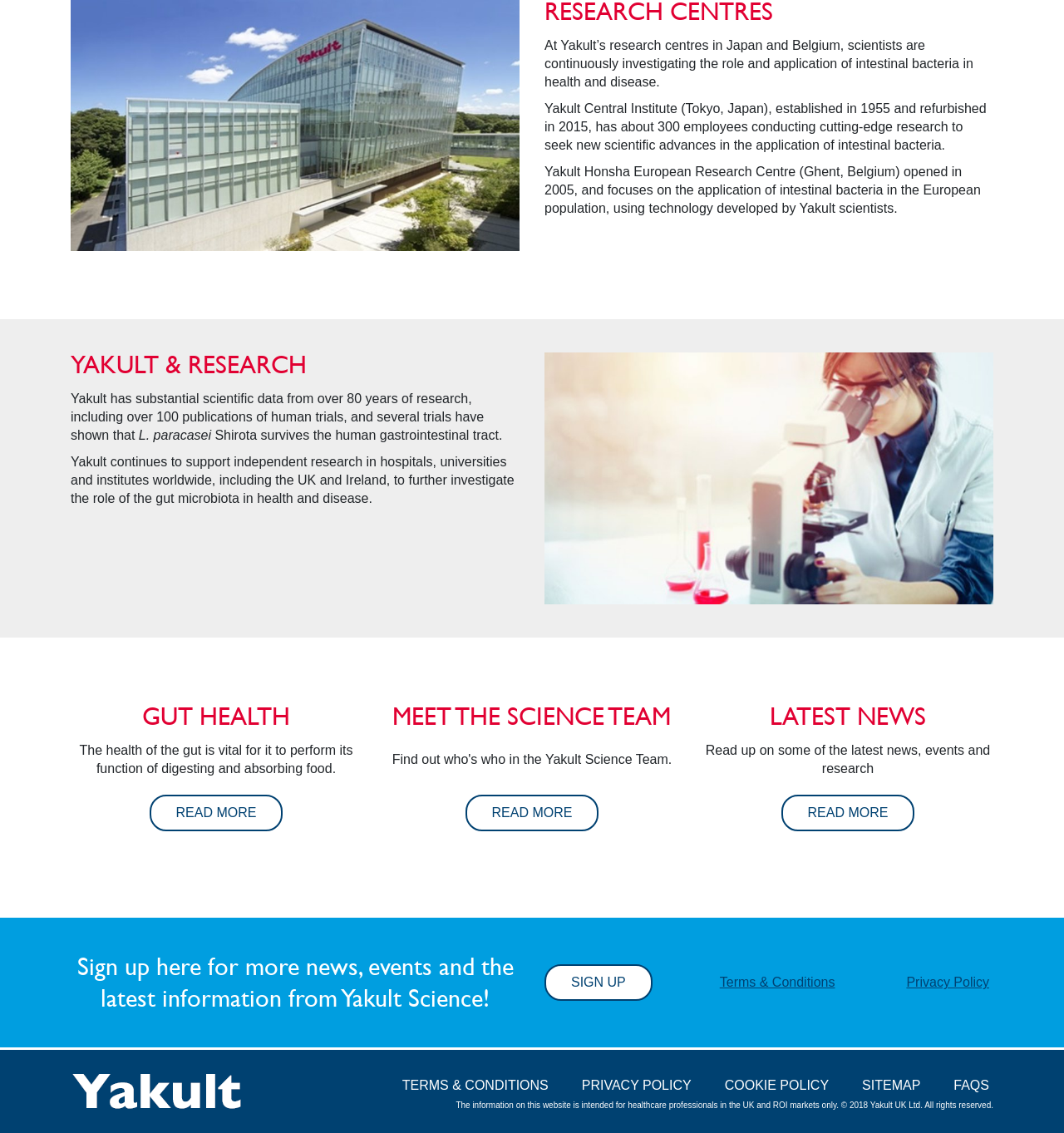What is the name of the bacteria mentioned in the text?
Examine the image and provide an in-depth answer to the question.

The text states, 'L. paracasei Shirota survives the human gastrointestinal tract.', indicating that L. paracasei is the name of the bacteria being referred to.